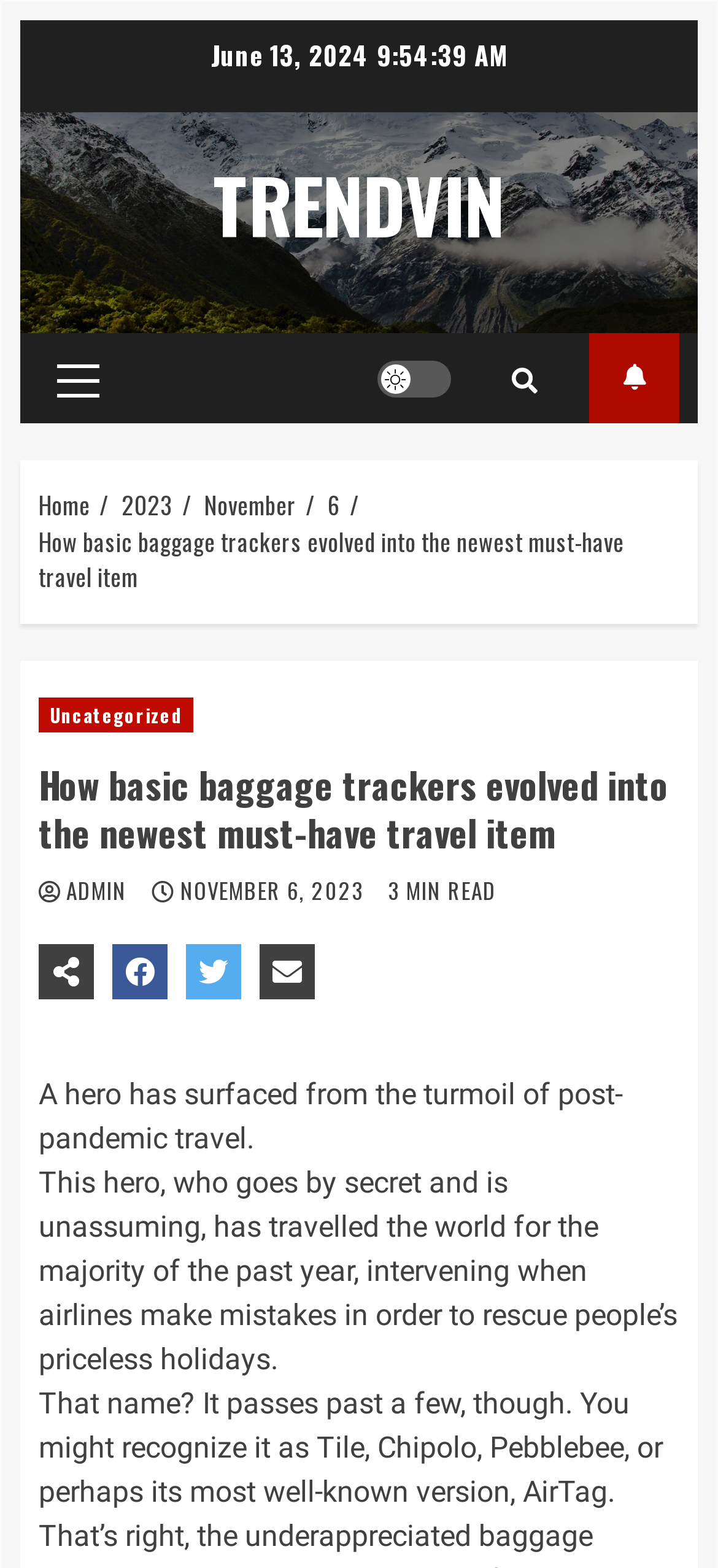What is the category of the article?
Please provide a full and detailed response to the question.

I found the category of the article by looking at the link element that says 'Uncategorized'.